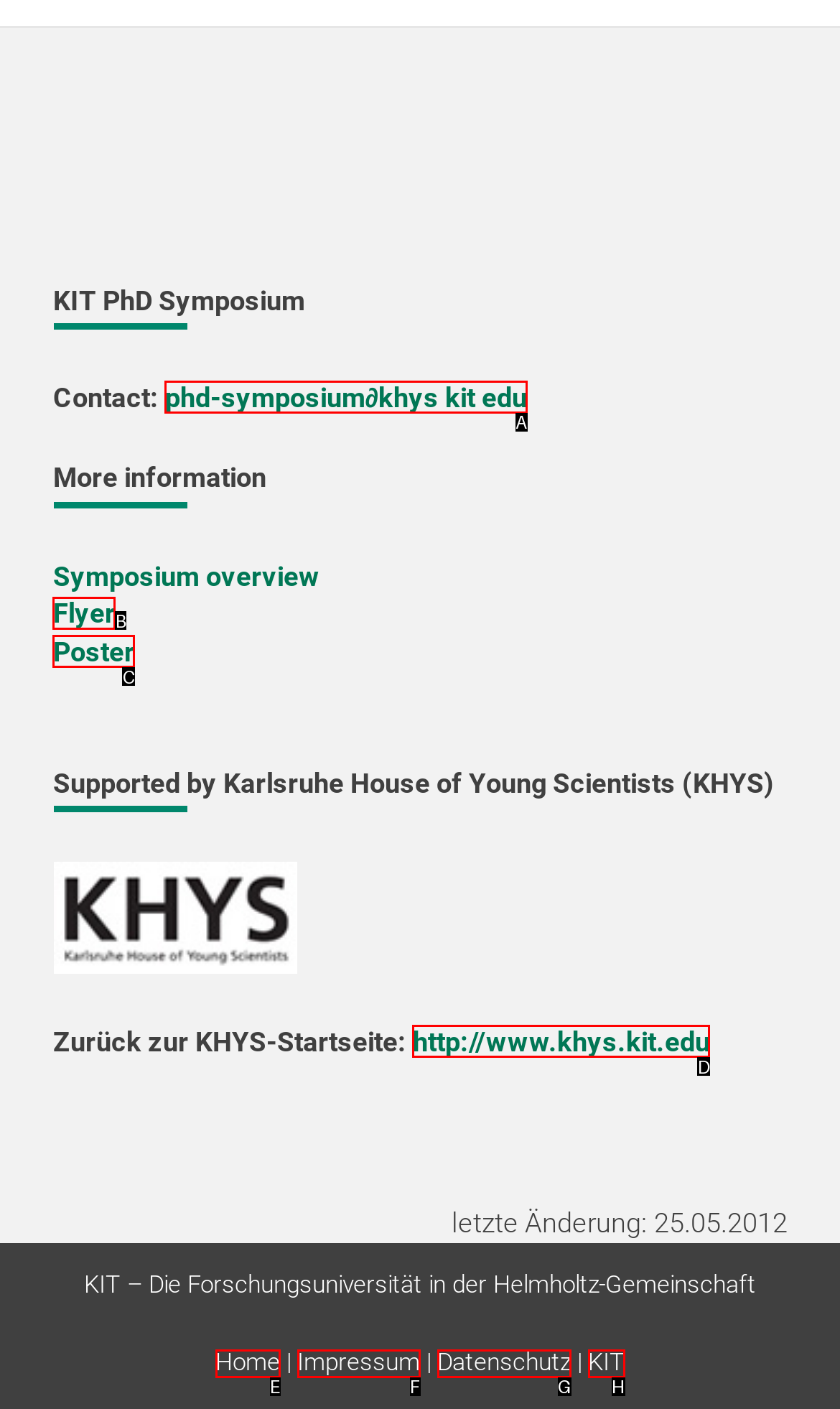Identify the HTML element that best fits the description: phd-symposium ∂does-not-exist.khys kit edu. Respond with the letter of the corresponding element.

A